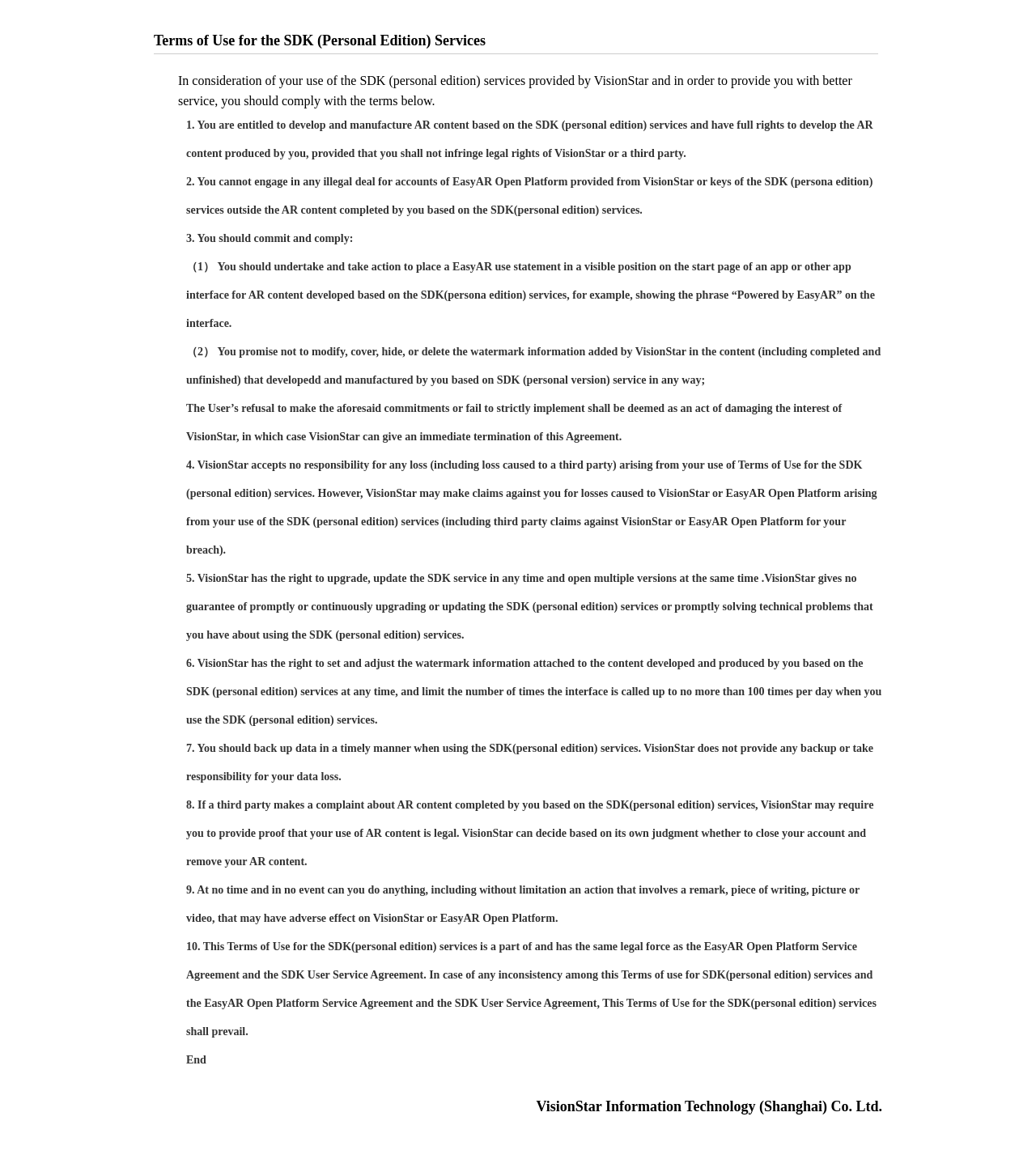What is required to be displayed on the start page of an app?
Analyze the screenshot and provide a detailed answer to the question.

According to the terms of use, users are required to place a EasyAR use statement in a visible position on the start page of an app or other app interface for AR content developed based on the SDK personal edition services, for example, showing the phrase 'Powered by EasyAR' on the interface.